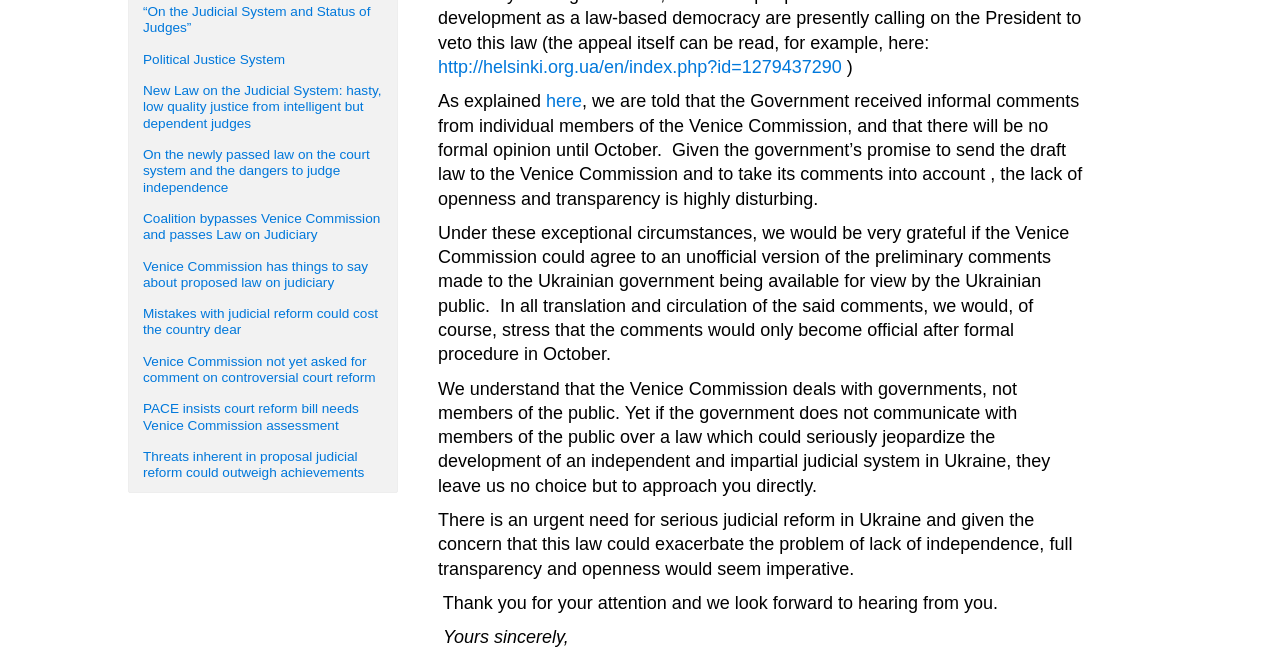Bounding box coordinates must be specified in the format (top-left x, top-left y, bottom-right x, bottom-right y). All values should be floating point numbers between 0 and 1. What are the bounding box coordinates of the UI element described as: http://helsinki.org.ua/en/index.php?id=1279437290

[0.342, 0.087, 0.658, 0.118]